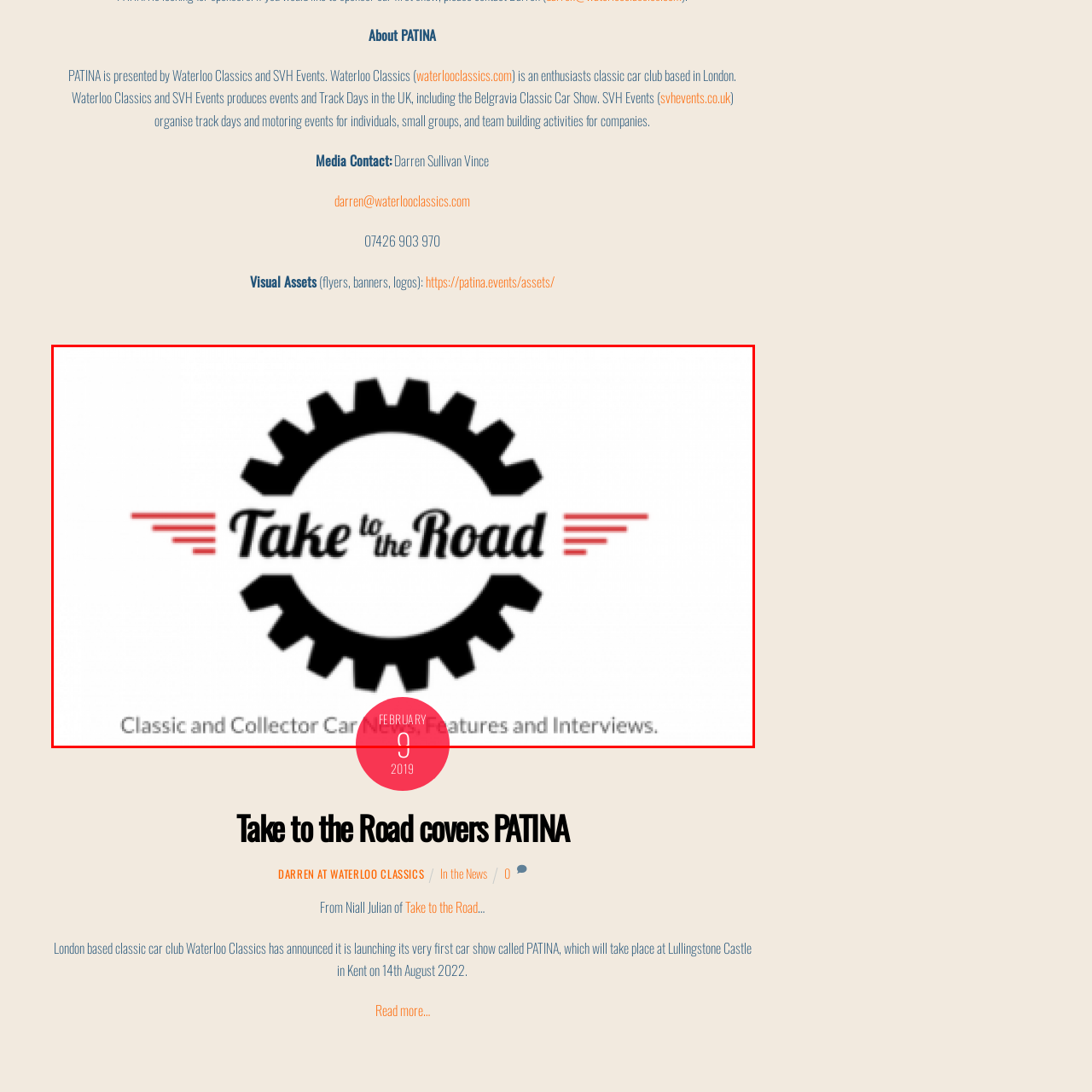Explain thoroughly what is happening in the image that is surrounded by the red box.

The image showcases a logo for "Take to the Road," prominently featuring a stylized gear design that symbolizes the automotive theme. Inside the gear, the text "Take to the Road" is artistically rendered, highlighting the focus on classic and collector cars. Below the gear, there's a caption indicating the month, "FEBRUARY," with the day "0," alongside a tagline that reads, "Classic and Collector Car News, Features, and Interviews." This design encapsulates the essence of the automotive enthusiast community, reflecting an emphasis on events and insights related to classic car culture.